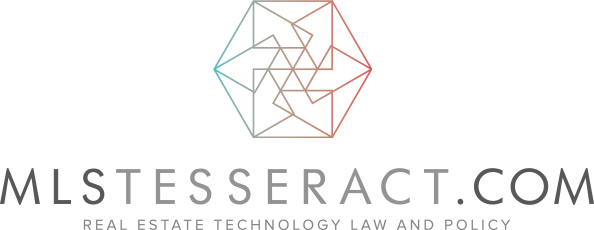What is the website's domain name?
Look at the image and respond with a one-word or short-phrase answer.

mlstesseract.com